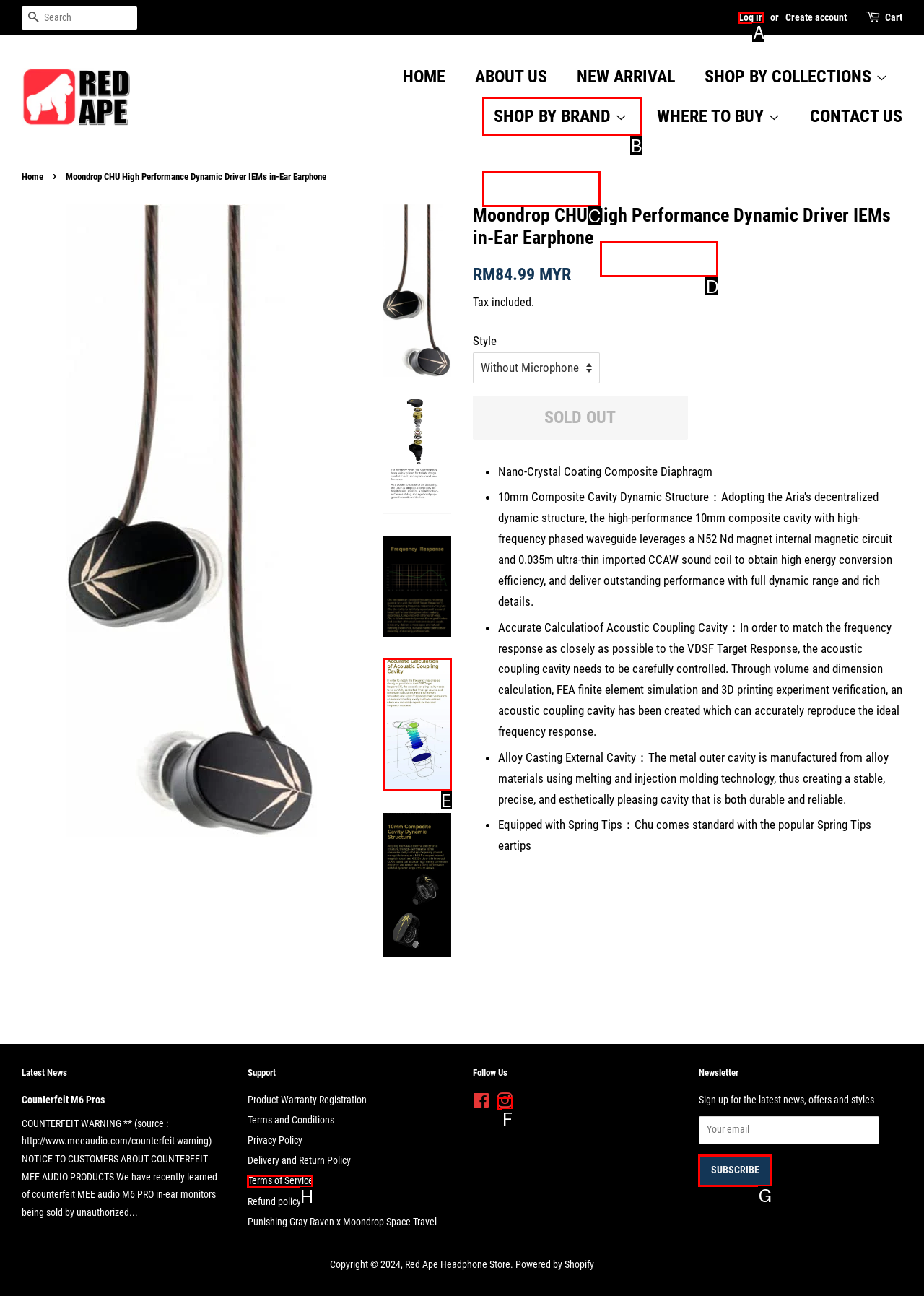To execute the task: Log in to your account, which one of the highlighted HTML elements should be clicked? Answer with the option's letter from the choices provided.

A